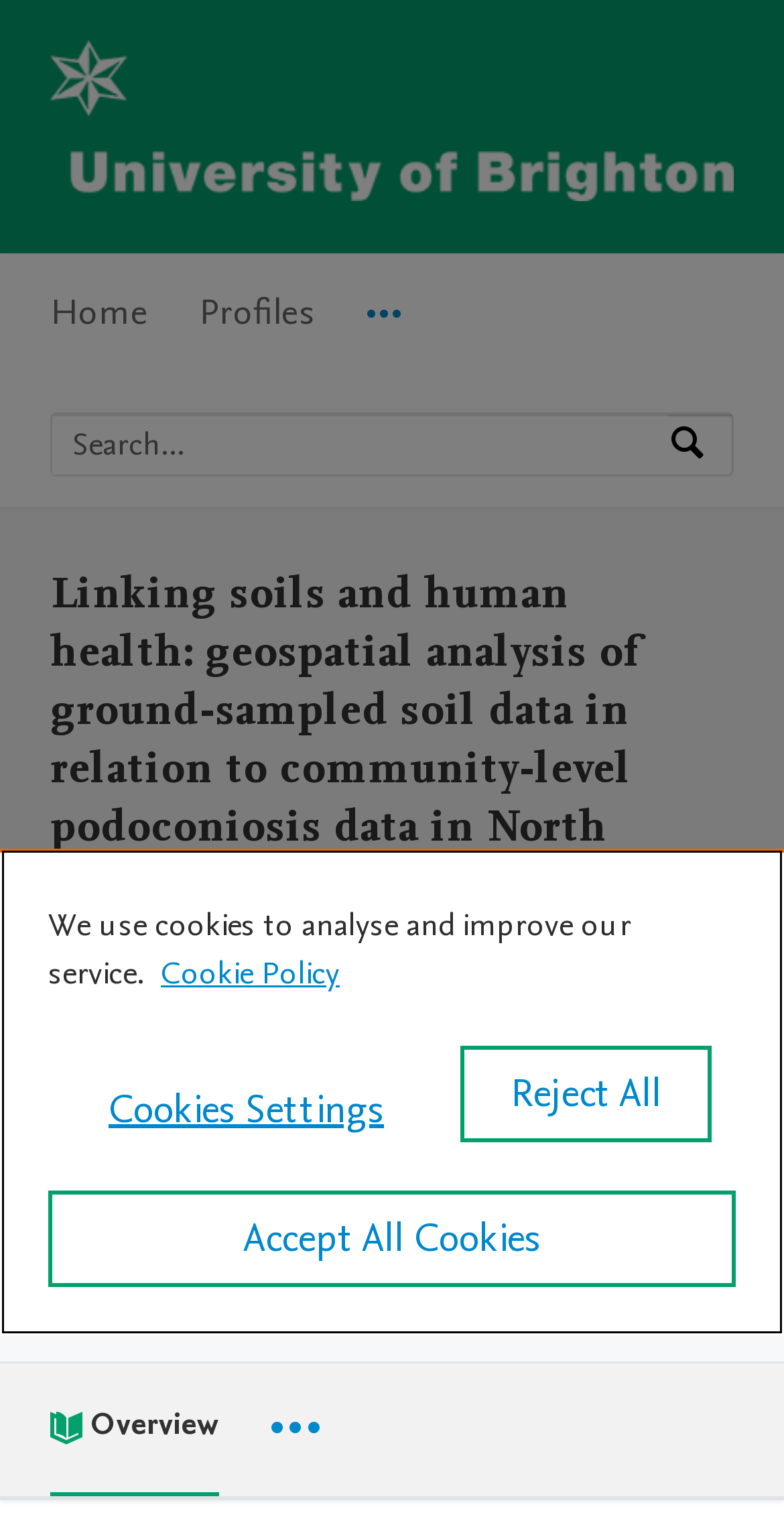What is the type of navigation available?
From the details in the image, provide a complete and detailed answer to the question.

I found the answer by looking at the top navigation bar, where it says 'Main navigation' and lists options such as 'Home', 'Profiles', and 'More navigation options'.